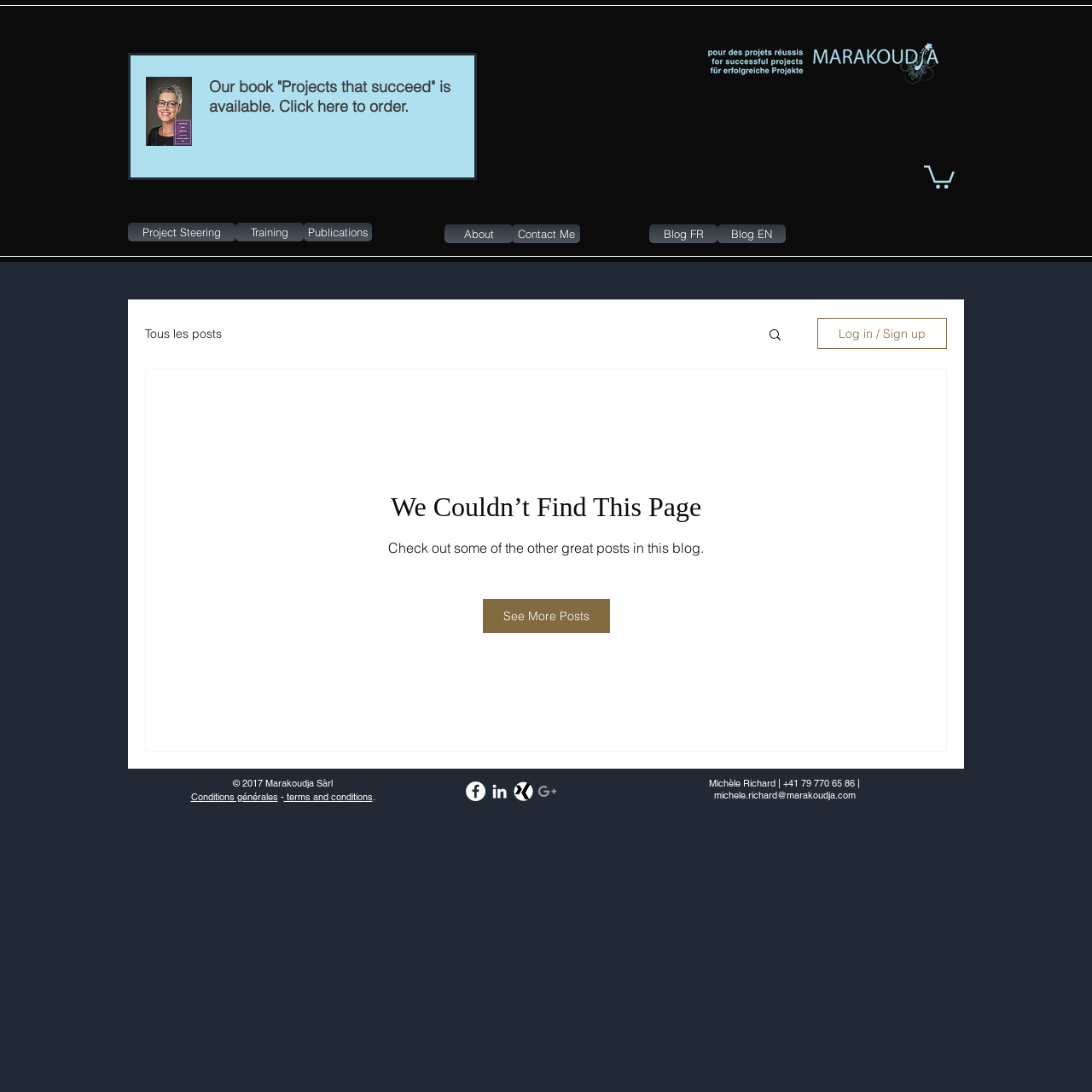What is the purpose of the button 'Search'?
Please respond to the question with a detailed and informative answer.

The button 'Search' is likely used to search for specific posts or content within the blog, as it is located in the navigation section of the blog.